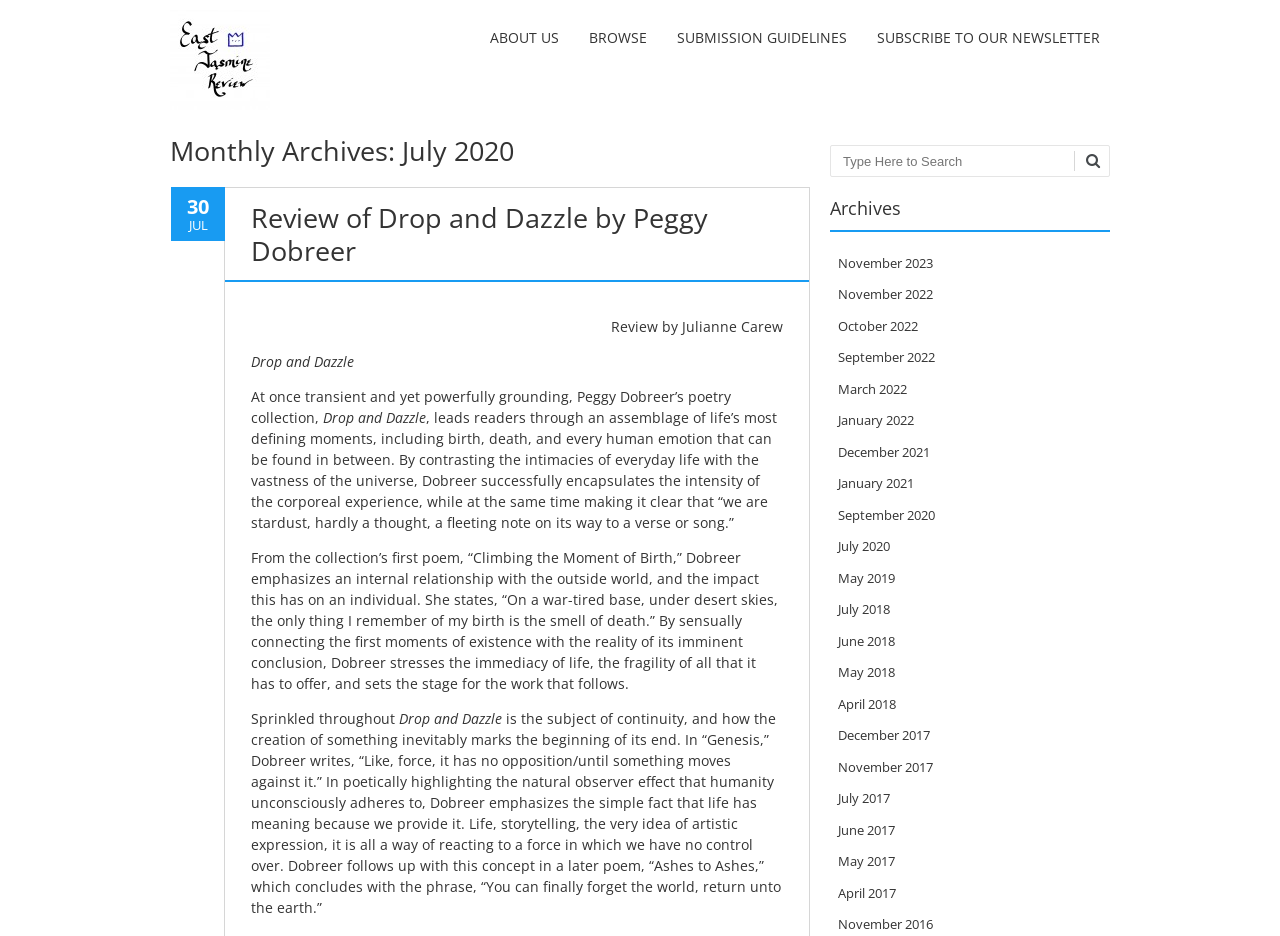What is the month being reviewed in the current archive?
Please utilize the information in the image to give a detailed response to the question.

The month being reviewed in the current archive can be found in the heading 'Monthly Archives: July 2020' and also in the link 'July 2020' in the archives section.